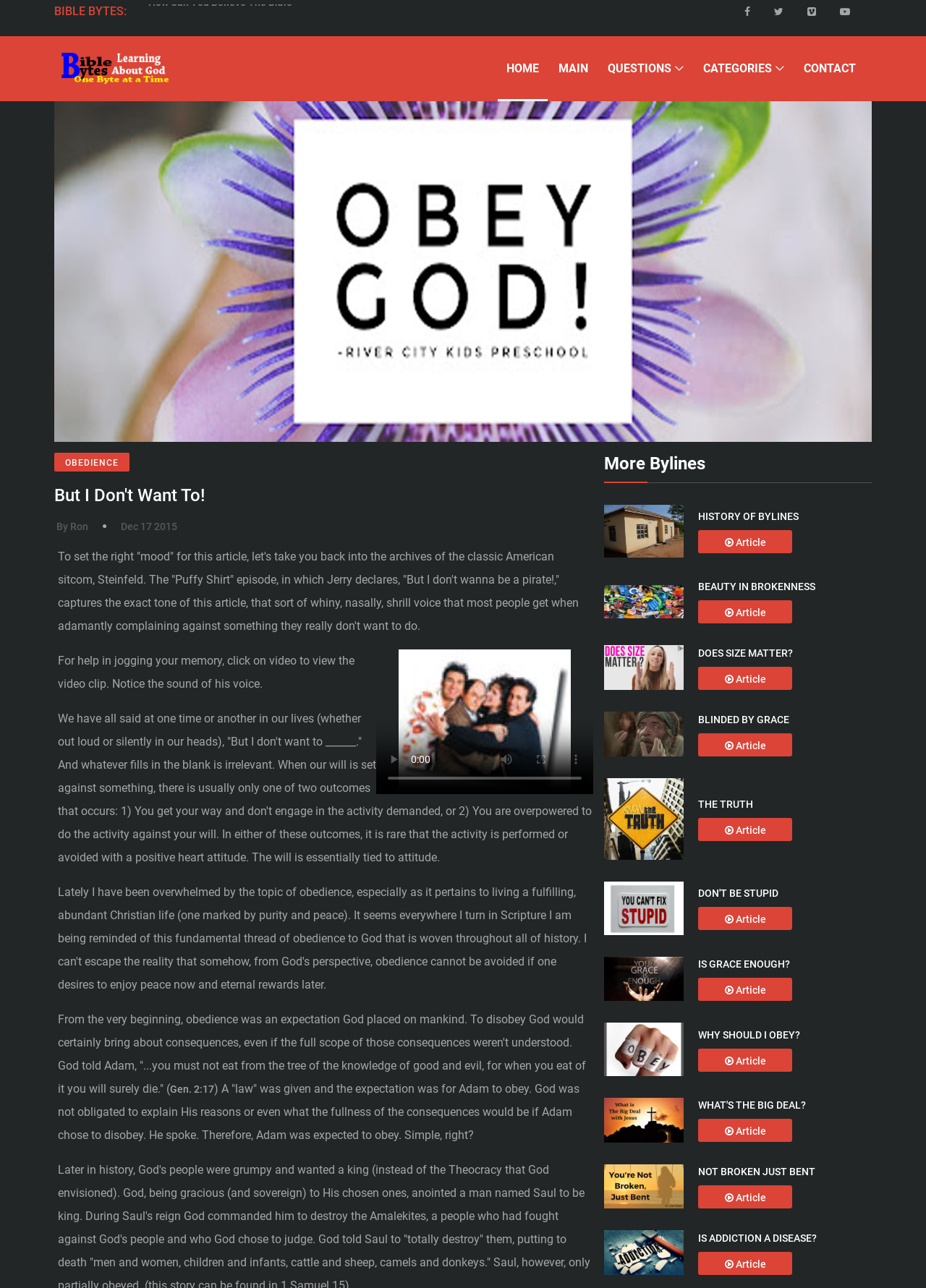Construct a comprehensive caption that outlines the webpage's structure and content.

This webpage appears to be a blog or article page with a focus on obedience and spirituality. At the top, there is a heading "BIBLE BYTES" followed by a series of links to different articles or topics. Below this, there are several social media links and a navigation menu with links to "HOME", "MAIN", "QUESTIONS", "CATEGORIES", and "CONTACT".

The main content of the page is an article titled "But I Don't Want To!" which discusses the concept of obedience and its importance in spirituality. The article is divided into several sections, each with a heading and a block of text. There are also several links to other articles or resources throughout the text.

On the right-hand side of the page, there is a section titled "More Bylines" which lists several article titles with links to each one. These articles appear to be related to spirituality and obedience as well.

At the bottom of the page, there is a media player with controls to play, mute, and enter full-screen mode. However, the media player is currently disabled. There is also a slider to scrub through the video timeline.

Throughout the page, there are several static text elements that provide additional information or context to the article. These include quotes, explanations, and references to biblical passages.